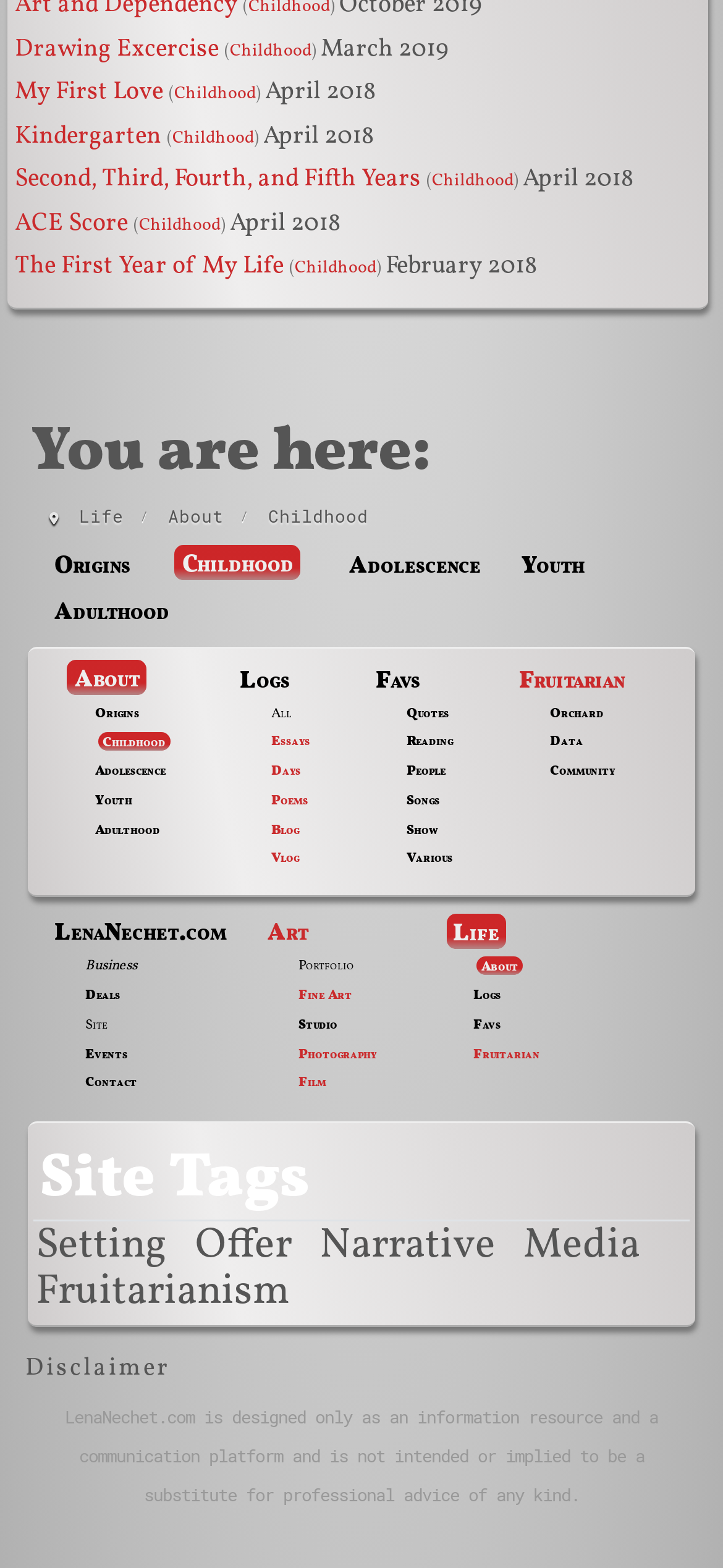How many sections are there in the main content area?
Provide an in-depth answer to the question, covering all aspects.

I looked at the main content area and counted the number of sections, which are separated by horizontal gaps. There are 5 sections, each containing links and text.